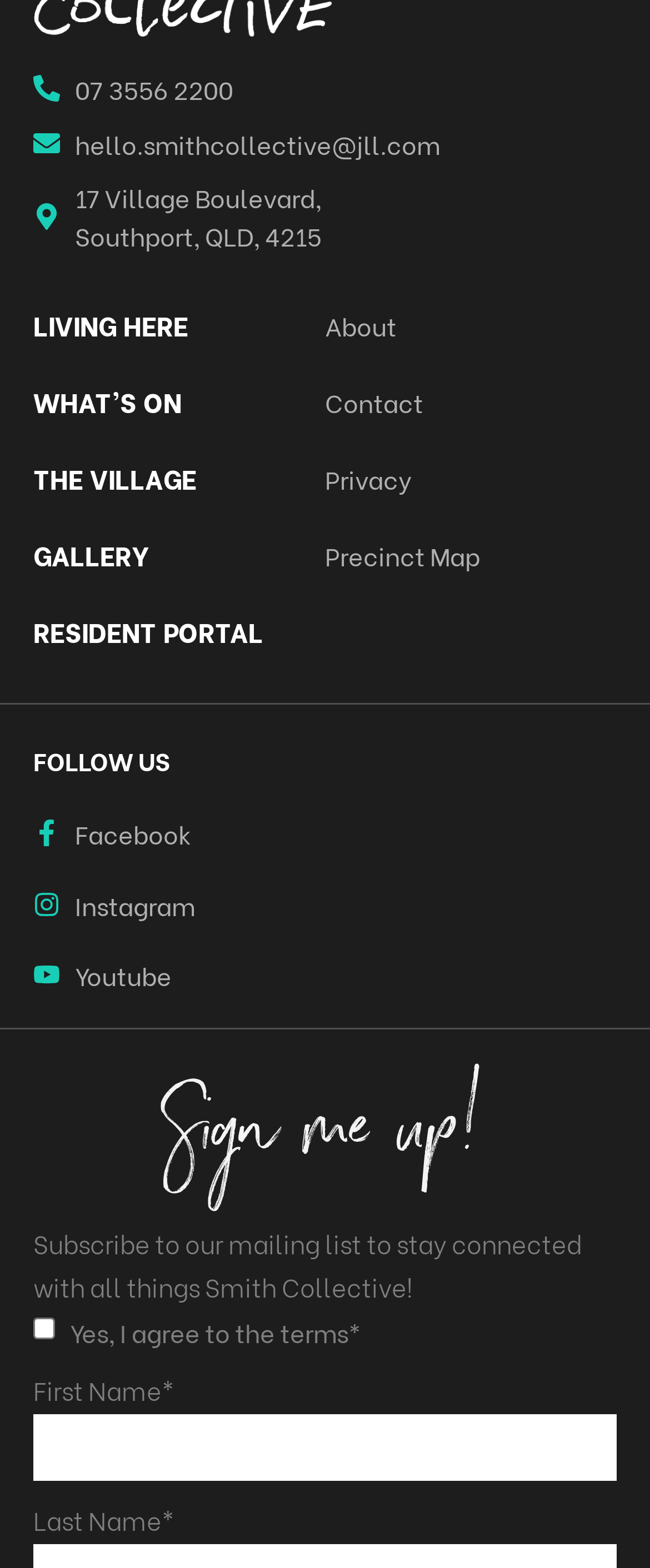Could you determine the bounding box coordinates of the clickable element to complete the instruction: "View 'Precinct Map'"? Provide the coordinates as four float numbers between 0 and 1, i.e., [left, top, right, bottom].

[0.5, 0.33, 0.949, 0.378]